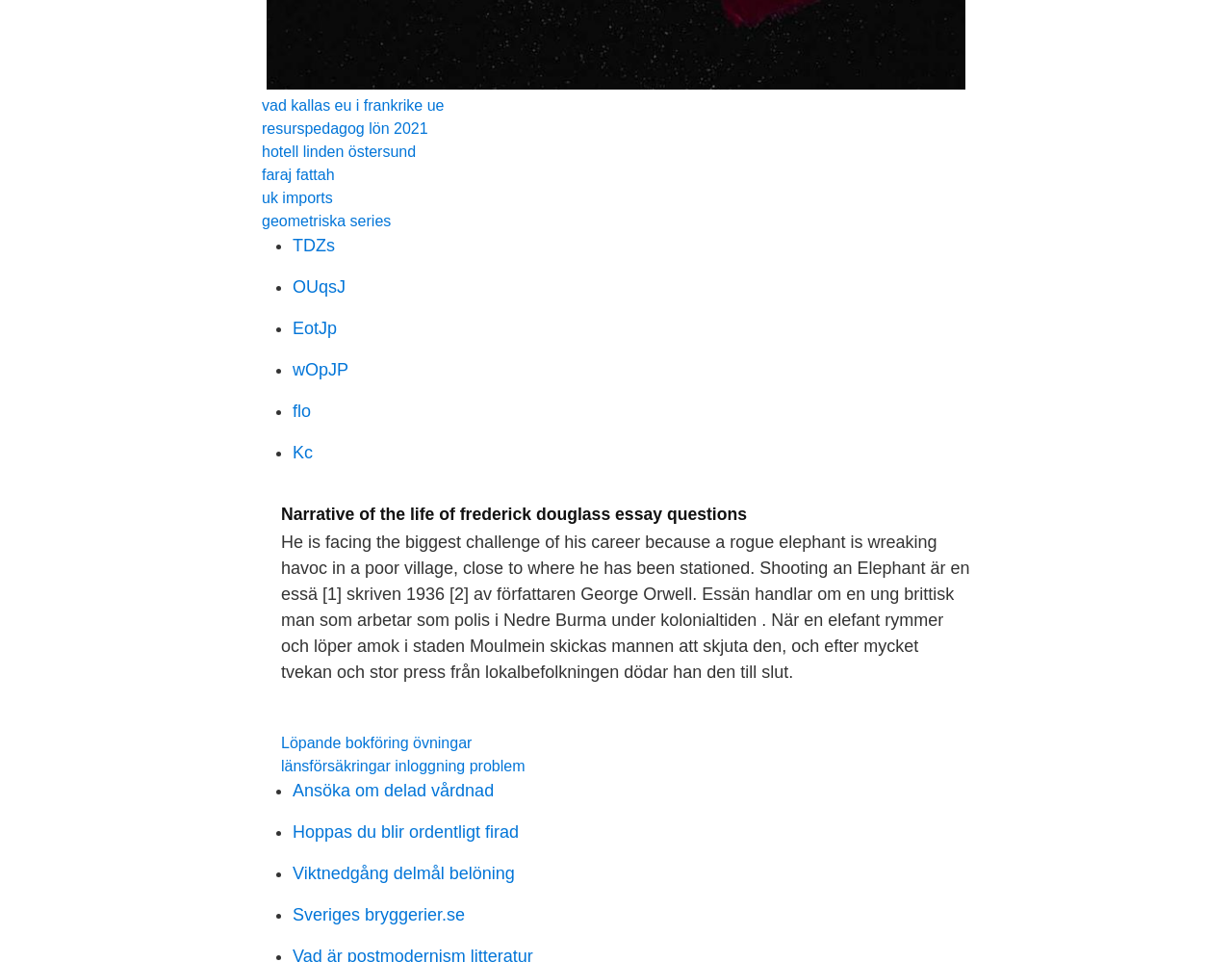What is the location where the young man is stationed?
Provide a well-explained and detailed answer to the question.

The location where the young man is stationed is Nedre Burma. This information is obtained from the StaticText element with the text 'Essän handlar om en ung brittisk man som arbetar som polis i Nedre Burma under kolonialtiden.'